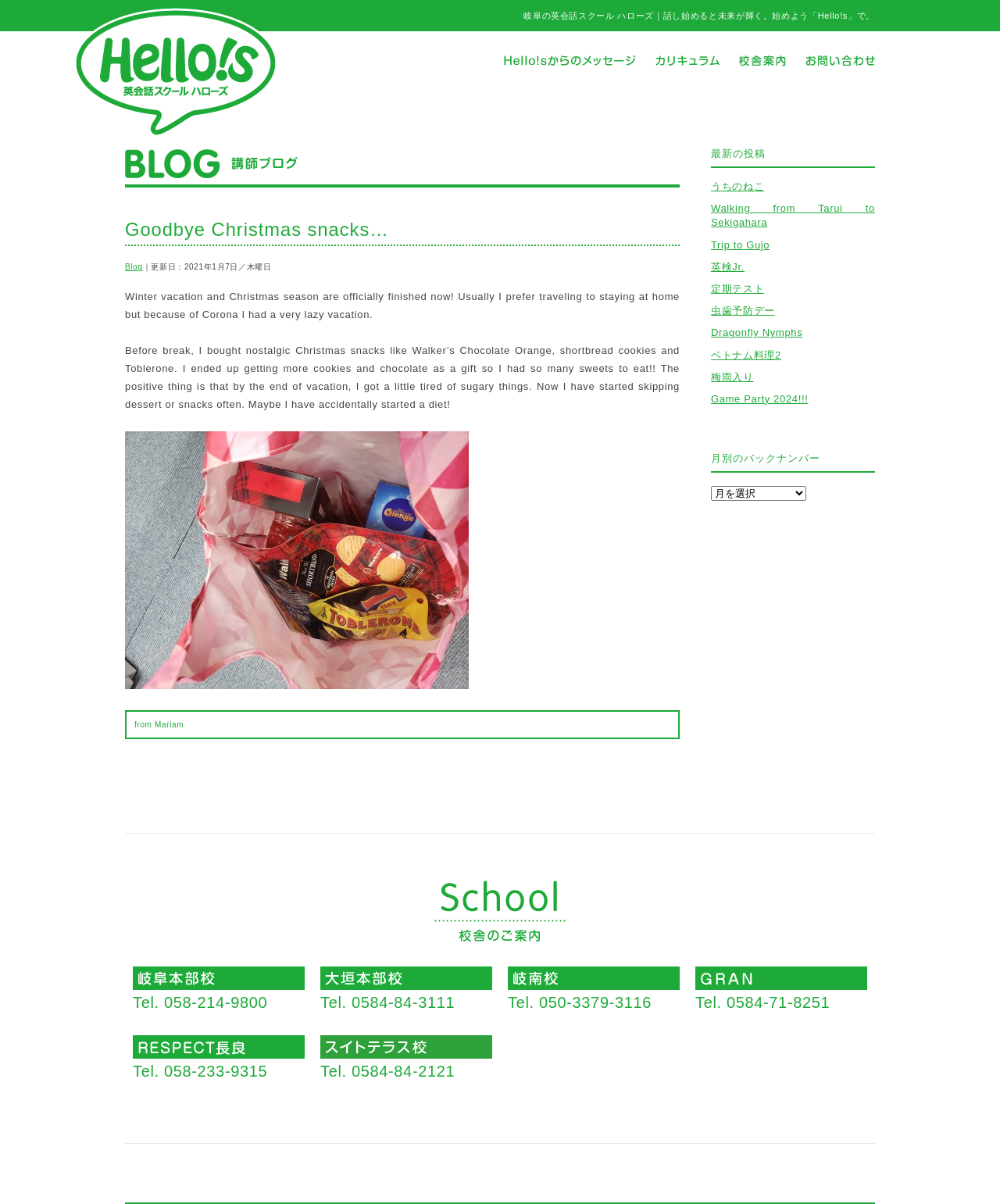Please use the details from the image to answer the following question comprehensively:
What is the theme of the blog posts listed under '最新の投稿'?

The blog posts listed under '最新の投稿' appear to cover a range of topics, including travel, food, and daily life, as evidenced by the titles of the posts, such as 'Walking from Tarui to Sekigahara', 'Trip to Gujo', and 'Dragonfly Nymphs'.